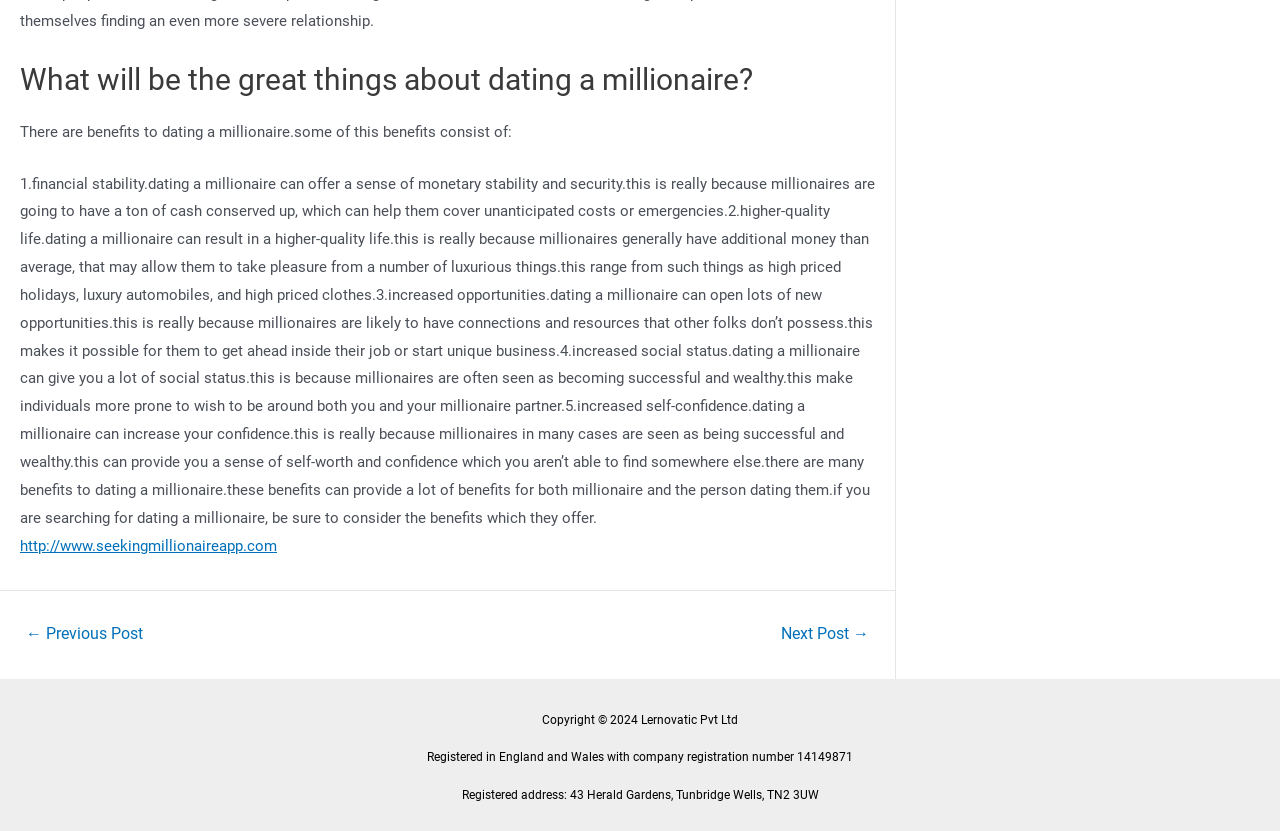How many posts are available on the webpage?
Please answer the question with as much detail as possible using the screenshot.

The navigation section at the bottom of the webpage has links to 'Previous Post' and 'Next Post', which suggests that there are at least two posts available on the webpage.